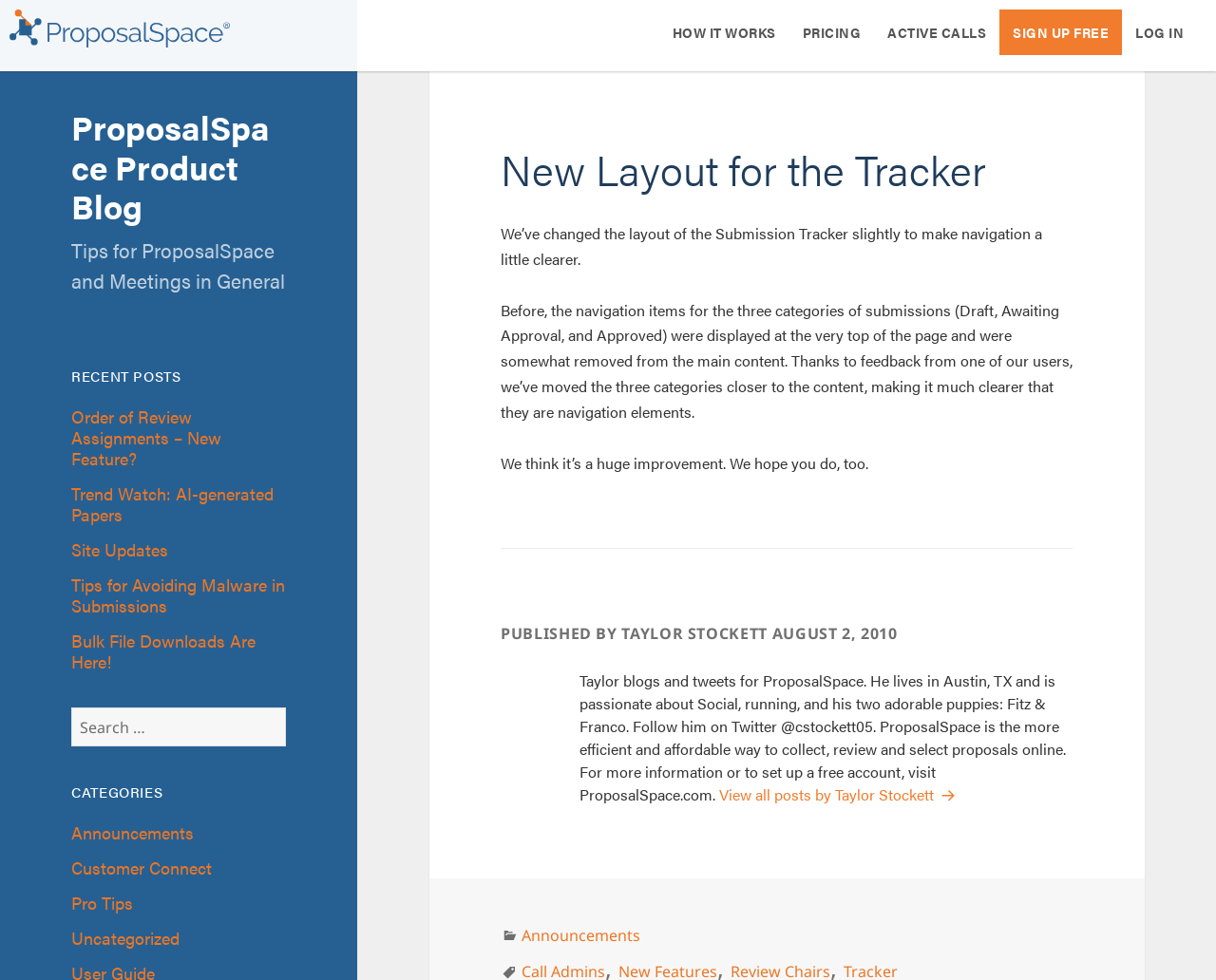Can you specify the bounding box coordinates for the region that should be clicked to fulfill this instruction: "Check 'Politics406.com Logo'".

None